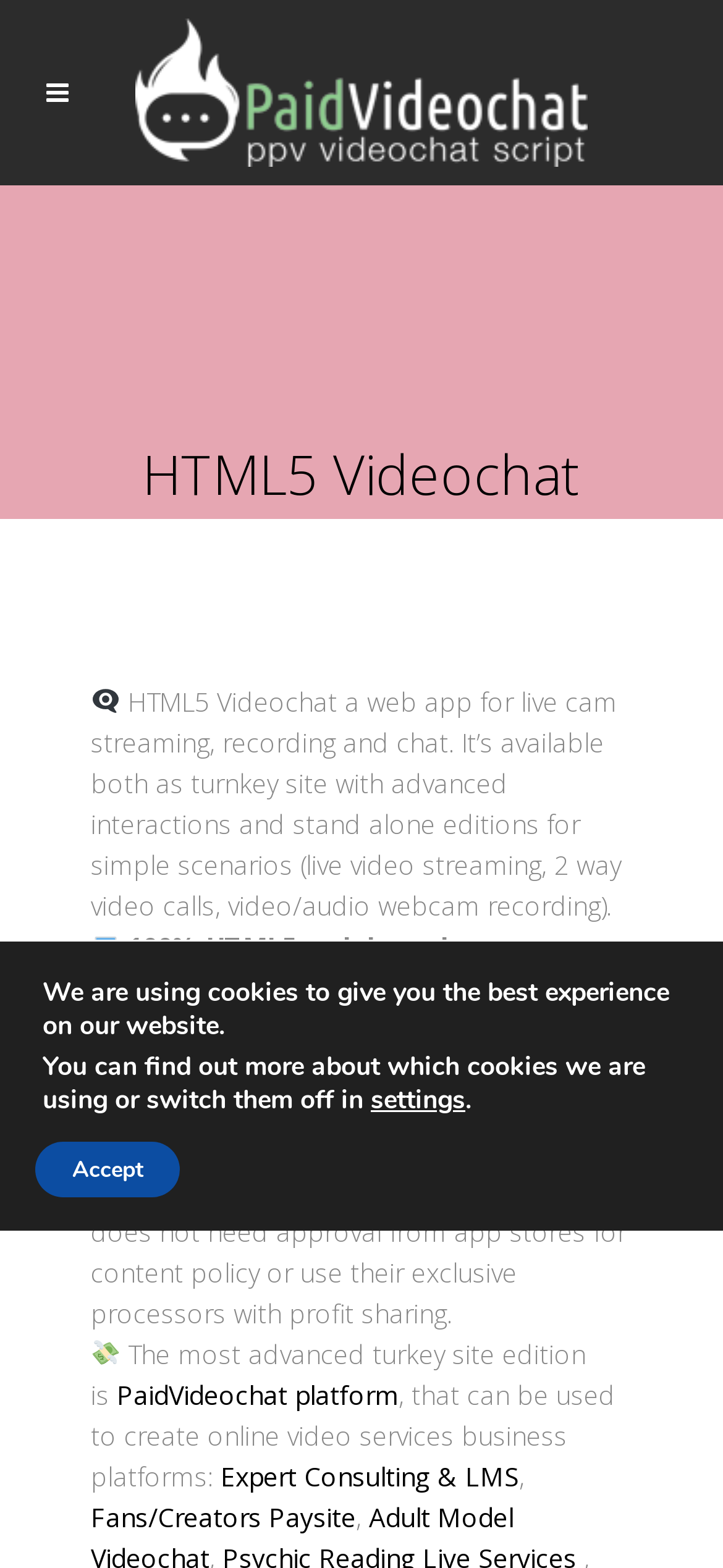What is the purpose of the HTML5 Videochat app?
Please respond to the question with a detailed and informative answer.

The purpose of the HTML5 Videochat app is described in the static text element on the webpage, which states that it is a web app for live cam streaming, recording and chat.